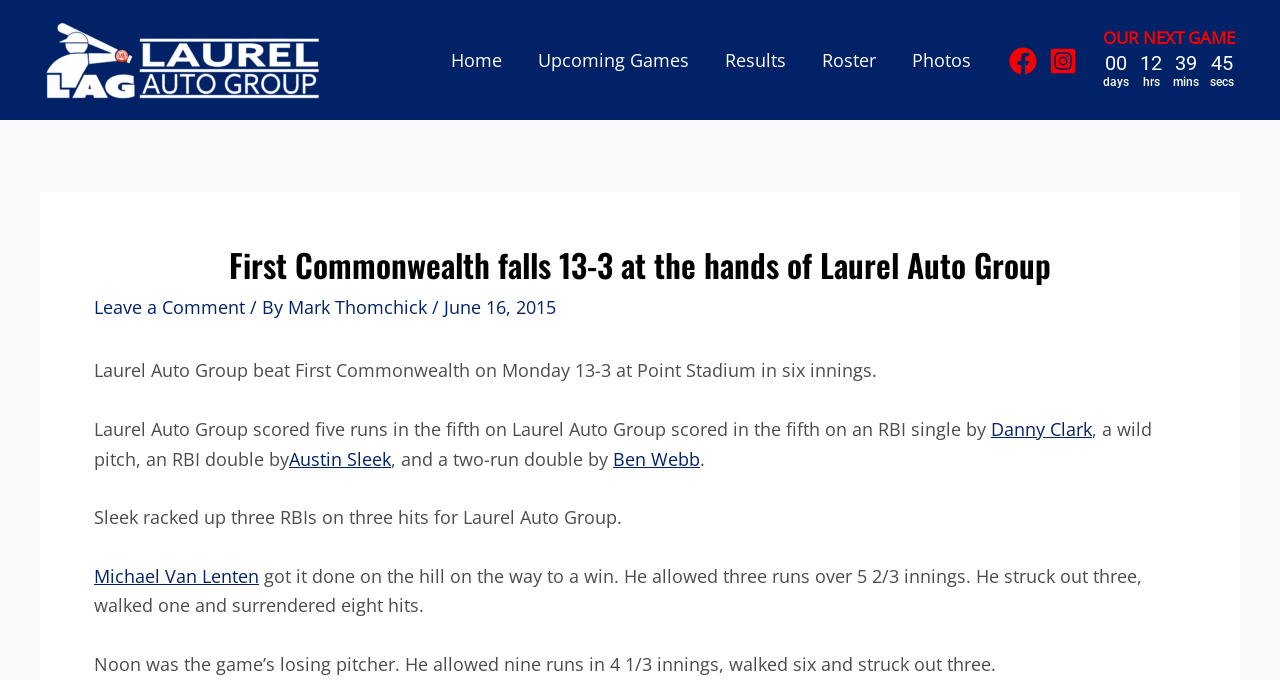What is the name of the stadium where the game was played?
Using the visual information, reply with a single word or short phrase.

Point Stadium